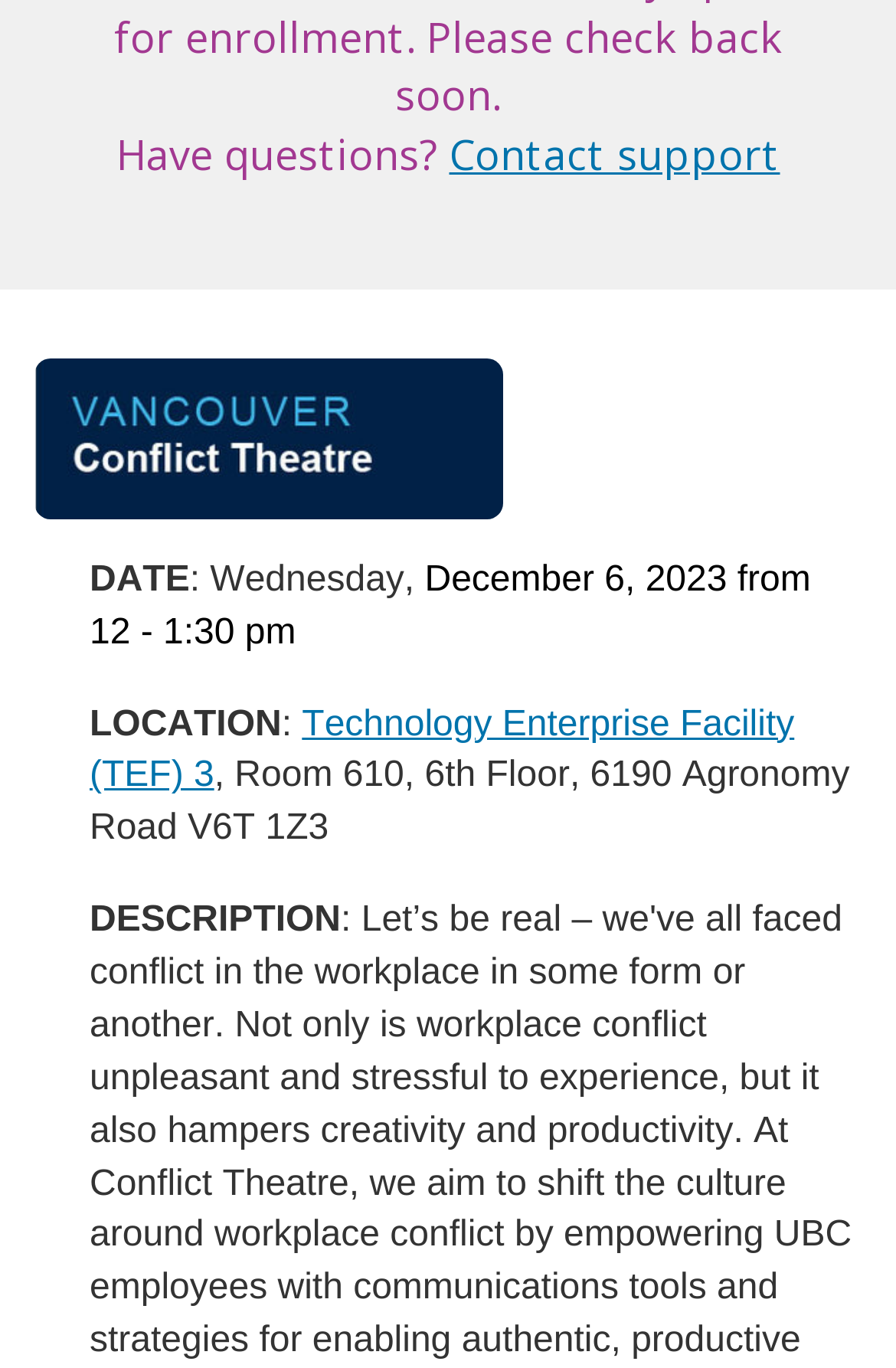What is the purpose of Conflict Theatre?
Look at the screenshot and respond with one word or a short phrase.

To shift the culture around workplace conflict